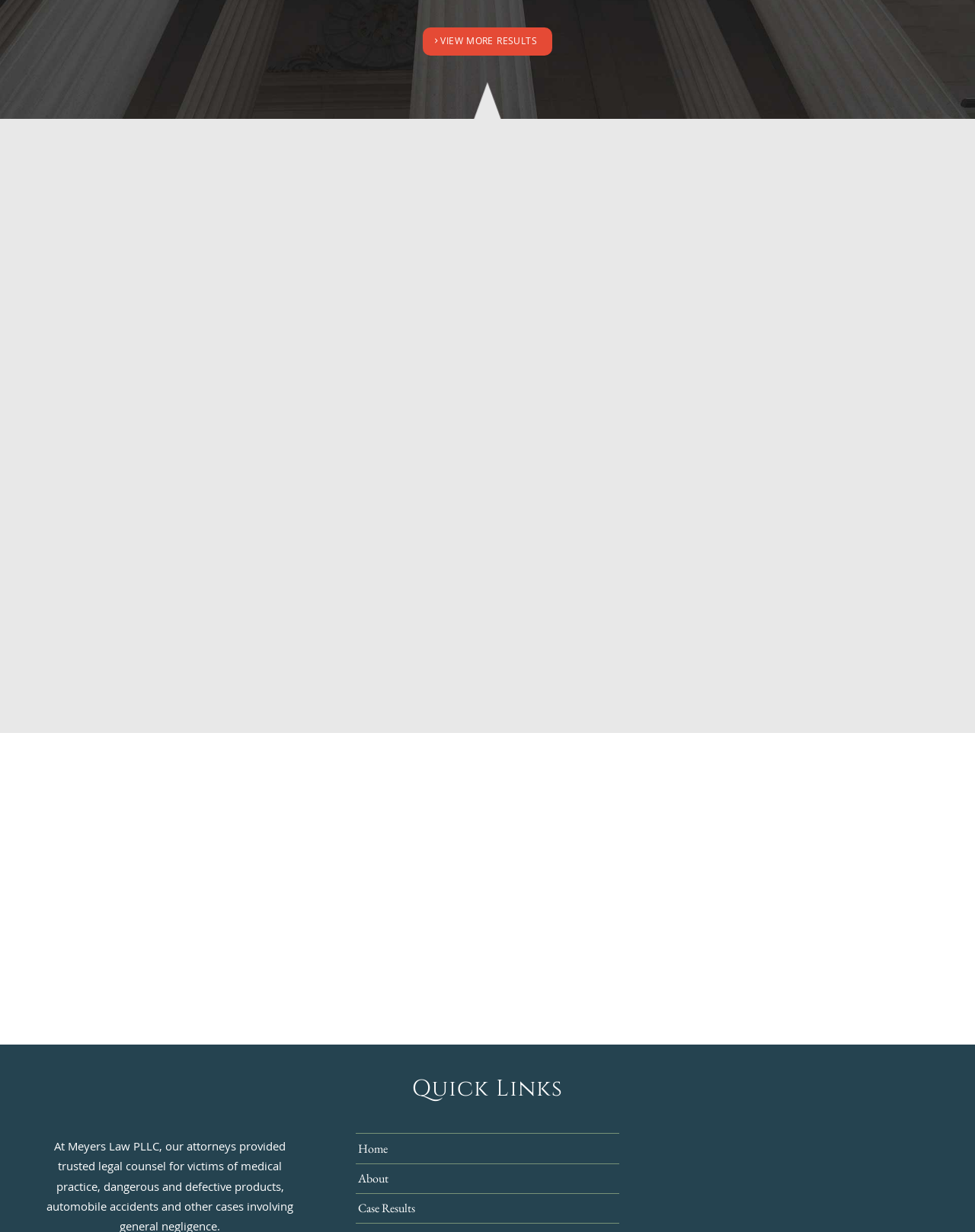Identify the bounding box coordinates of the area you need to click to perform the following instruction: "Fill in the 'Name' textbox".

[0.039, 0.167, 0.247, 0.189]